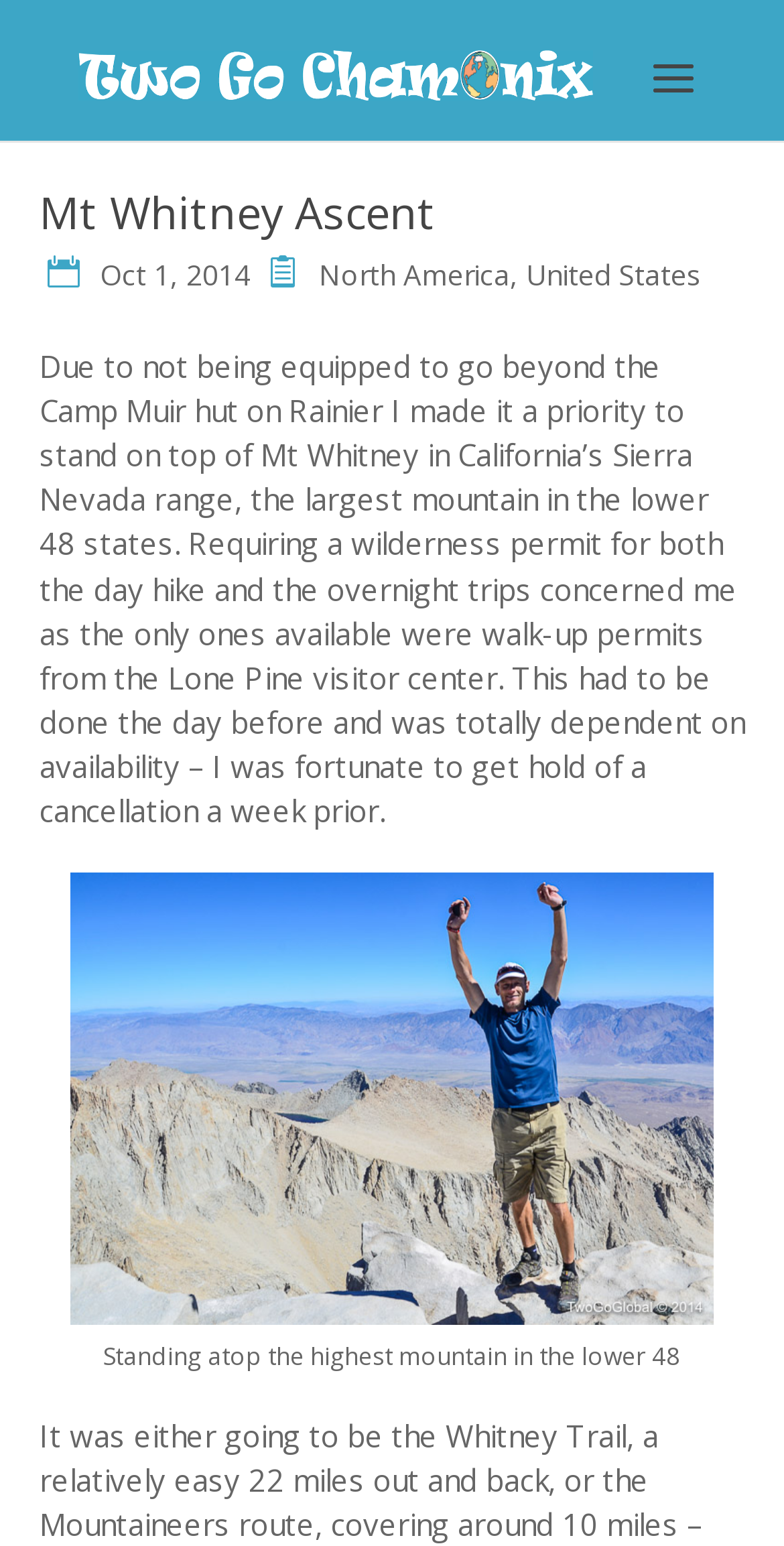Please determine the headline of the webpage and provide its content.

Mt Whitney Ascent